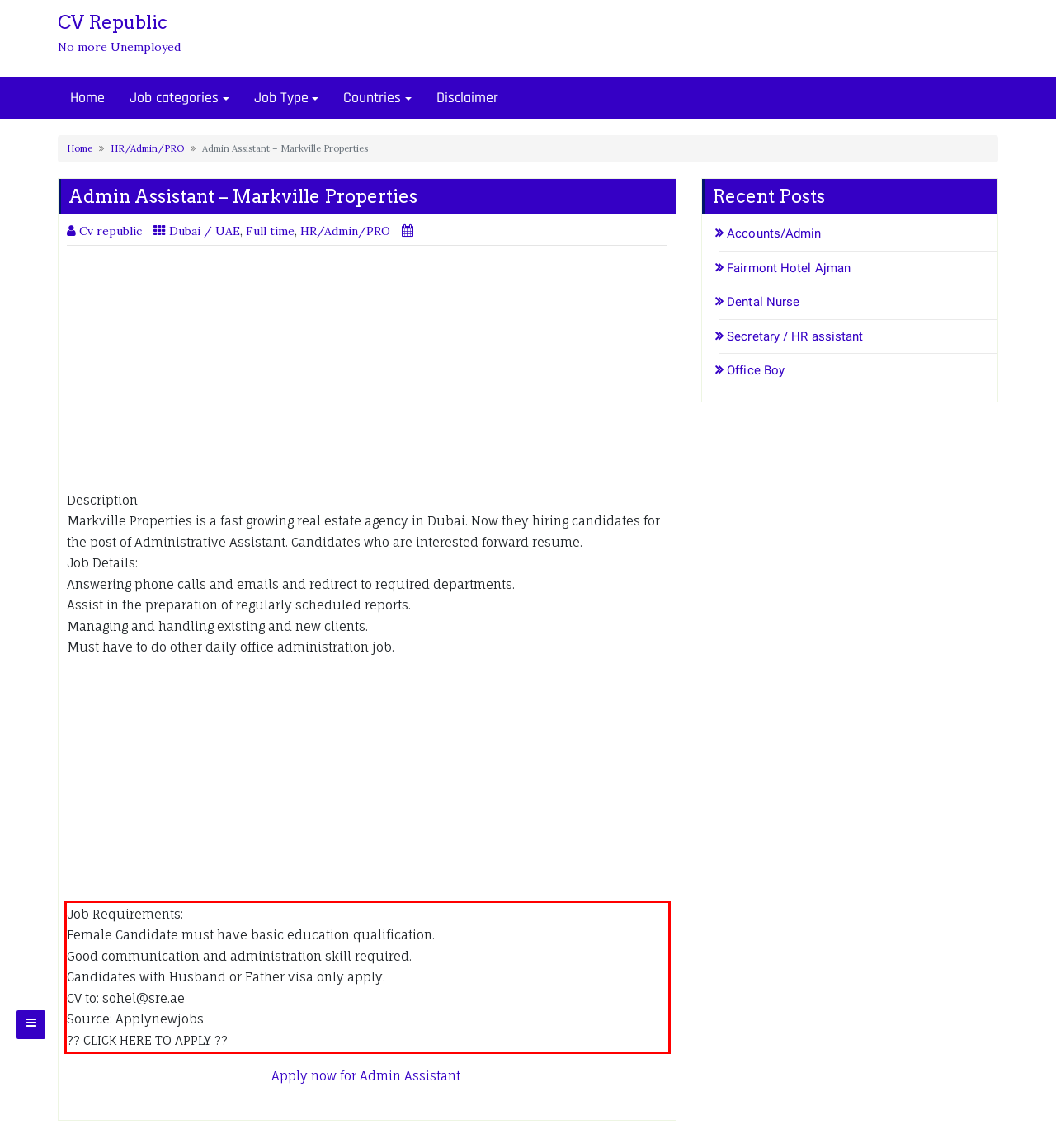You are provided with a webpage screenshot that includes a red rectangle bounding box. Extract the text content from within the bounding box using OCR.

Job Requirements: Female Candidate must have basic education qualification. Good communication and administration skill required. Candidates with Husband or Father visa only apply. CV to: sohel@sre.ae Source: Applynewjobs ?? CLICK HERE TO APPLY ??